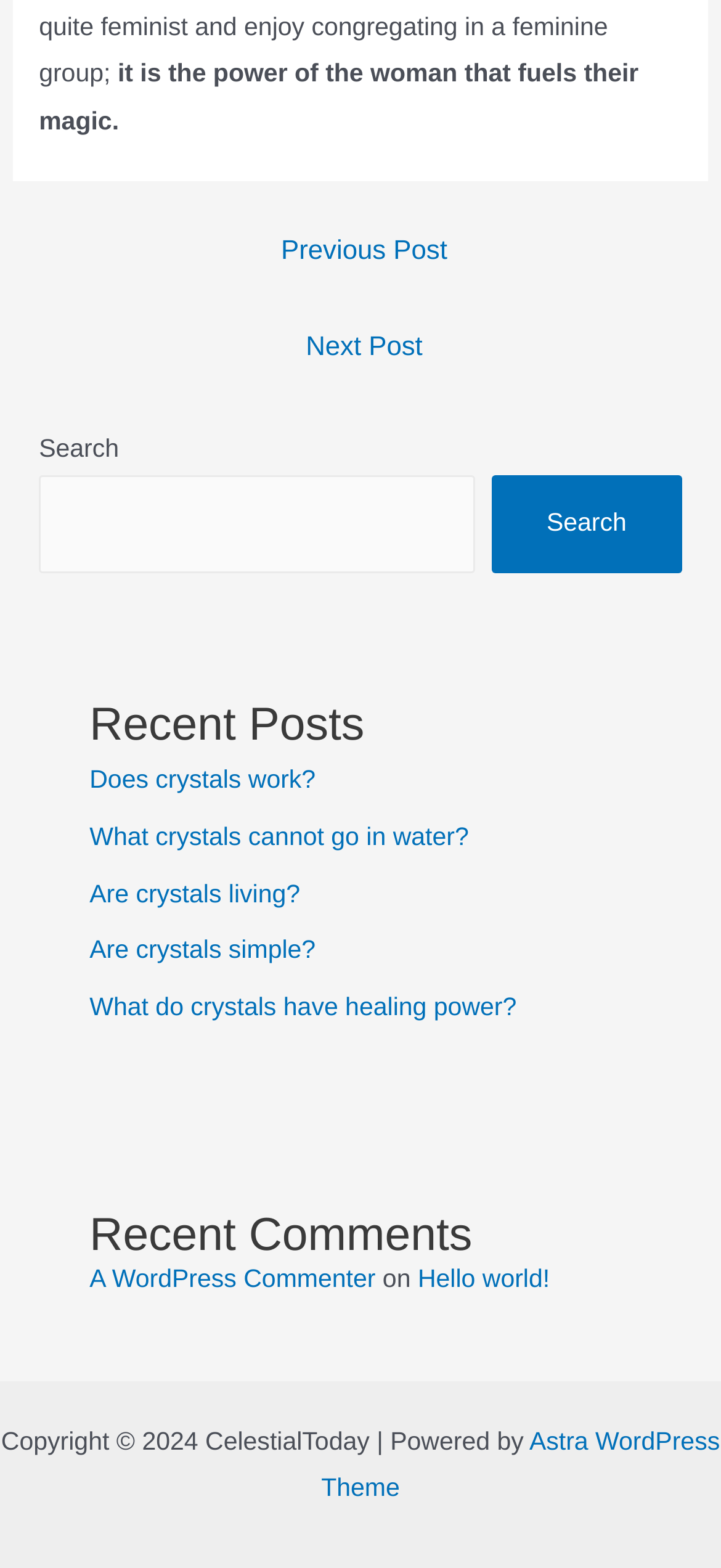What is the topic of the recent posts?
Based on the image, answer the question with as much detail as possible.

Based on the links under the 'Recent Posts' heading, it appears that the recent posts are related to crystals, with topics such as 'Does crystals work?', 'What crystals cannot go in water?', and 'What do crystals have healing power?'.